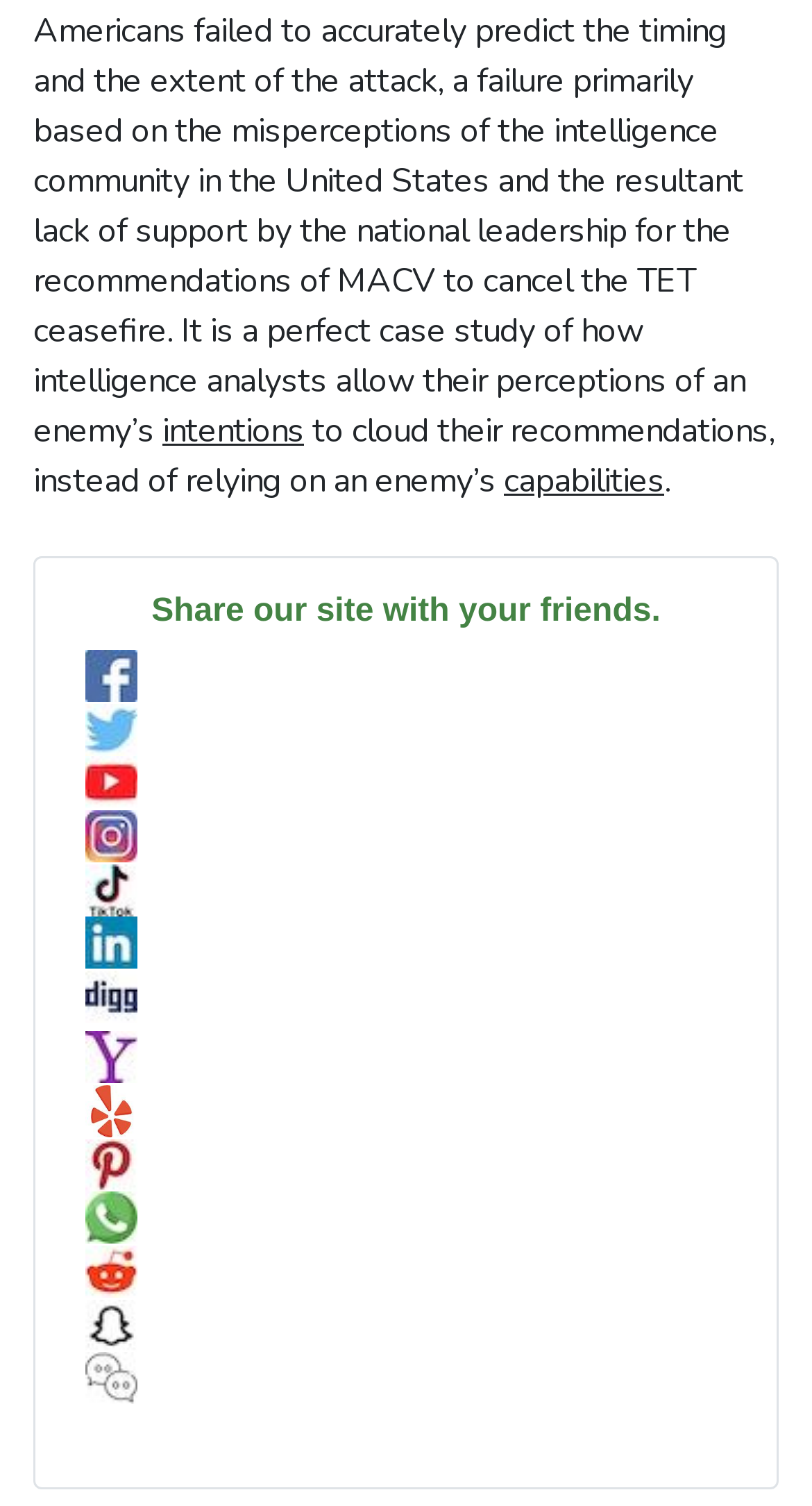Find the bounding box coordinates of the element I should click to carry out the following instruction: "Share on LinkedIn".

[0.105, 0.609, 0.169, 0.64]